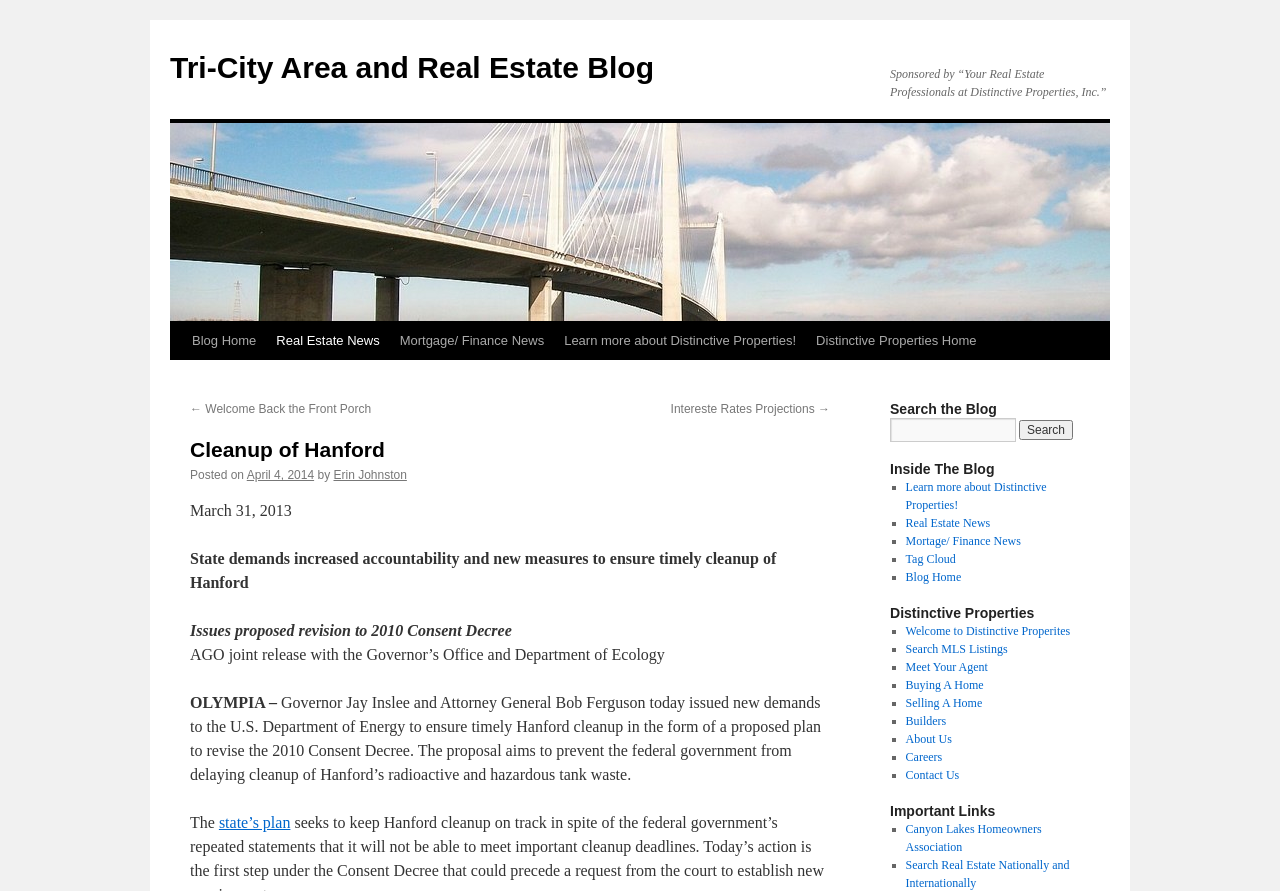What is the date of this blog post?
Respond to the question with a single word or phrase according to the image.

April 4, 2014